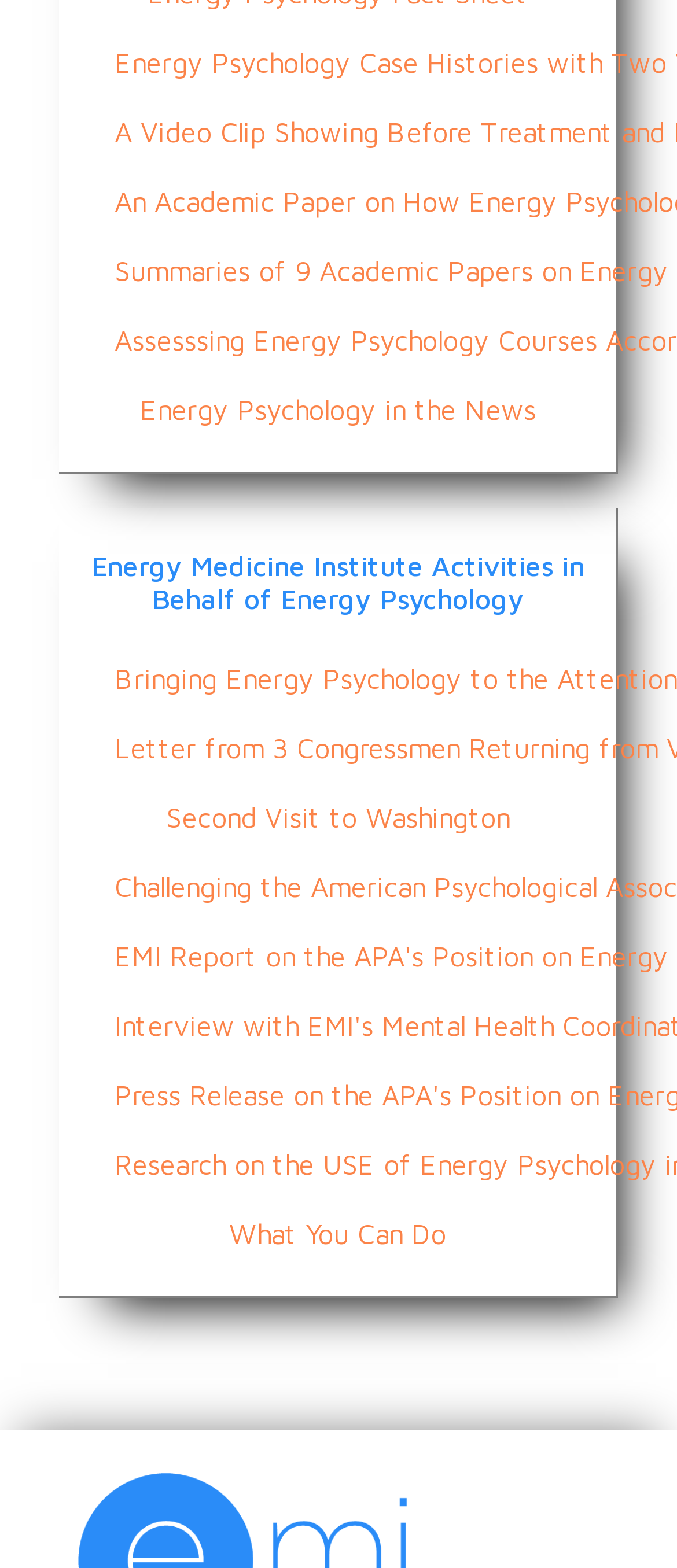How many buttons are on the webpage?
Refer to the image and answer the question using a single word or phrase.

15